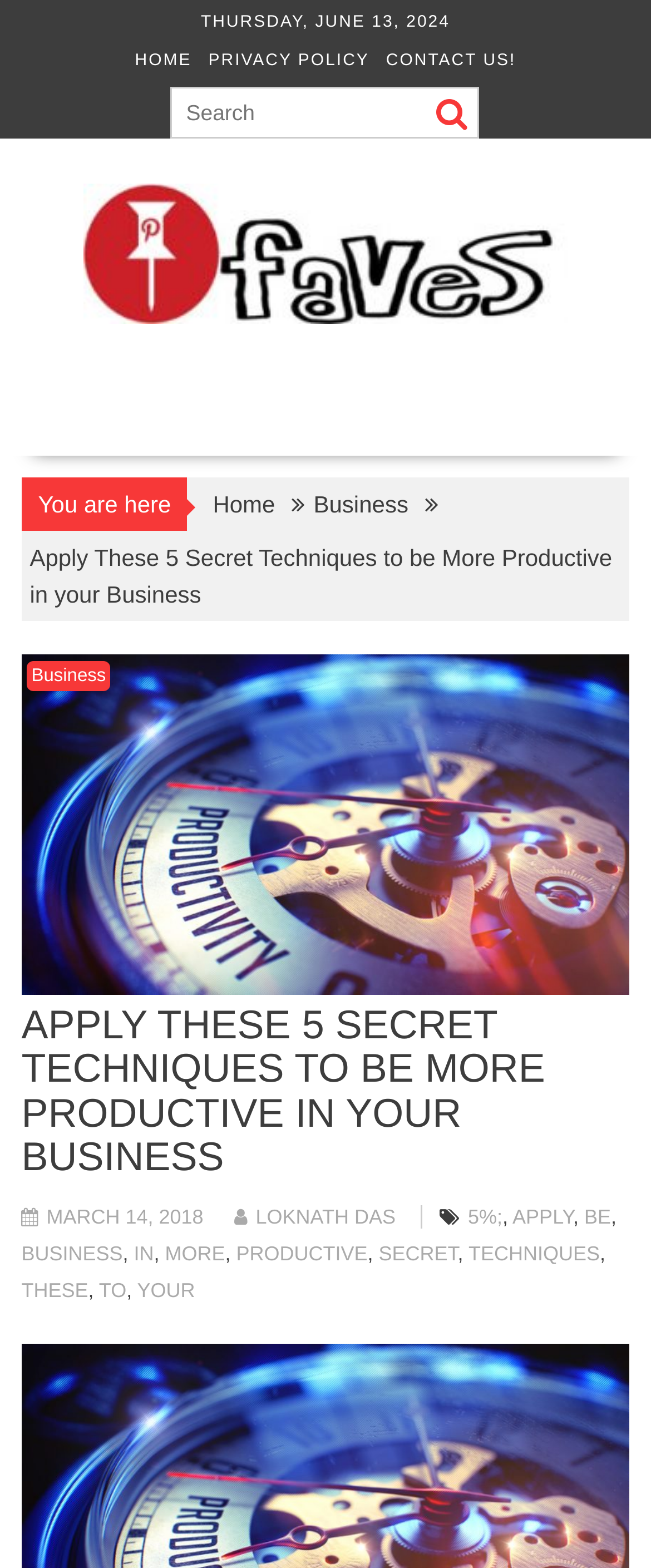Locate the bounding box coordinates of the clickable area needed to fulfill the instruction: "contact us".

[0.593, 0.033, 0.793, 0.045]